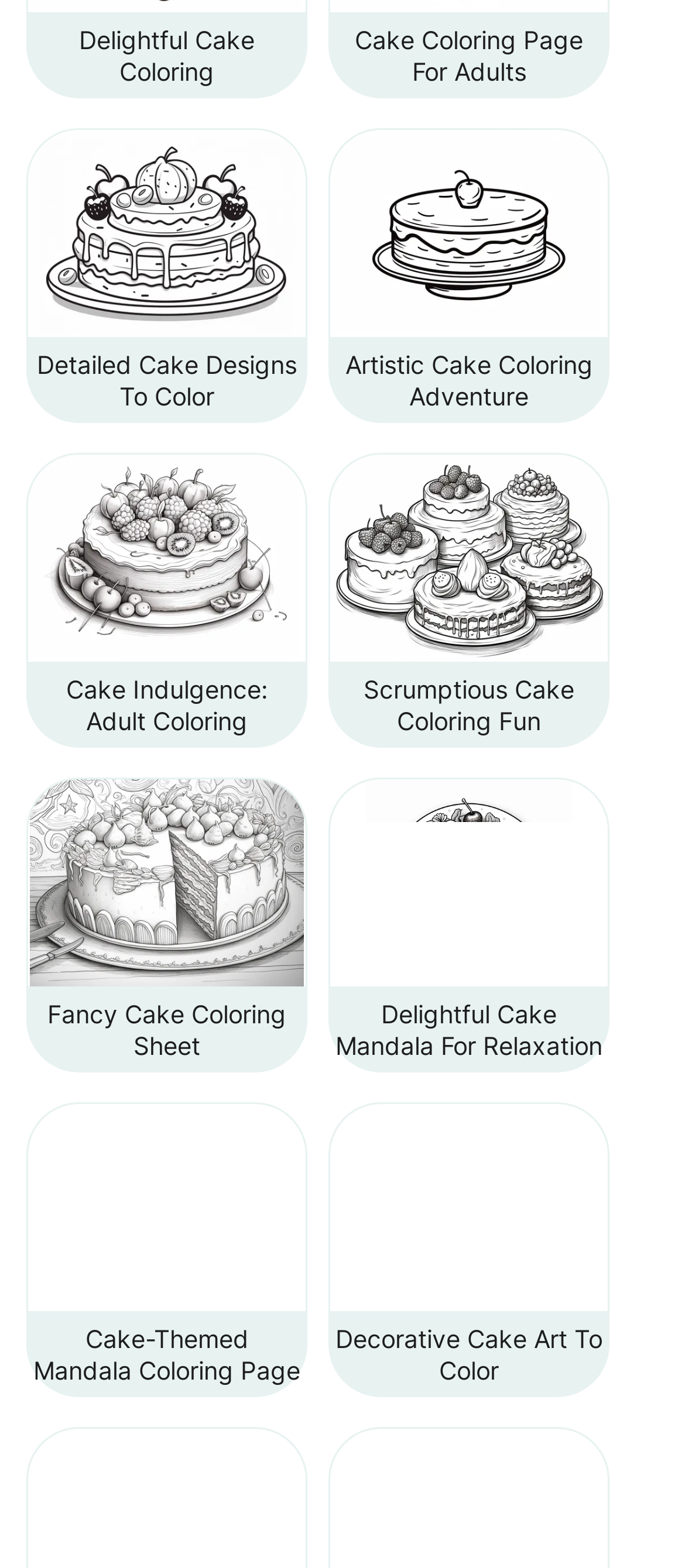Show the bounding box coordinates of the element that should be clicked to complete the task: "View detailed cake designs to color".

[0.038, 0.082, 0.449, 0.275]